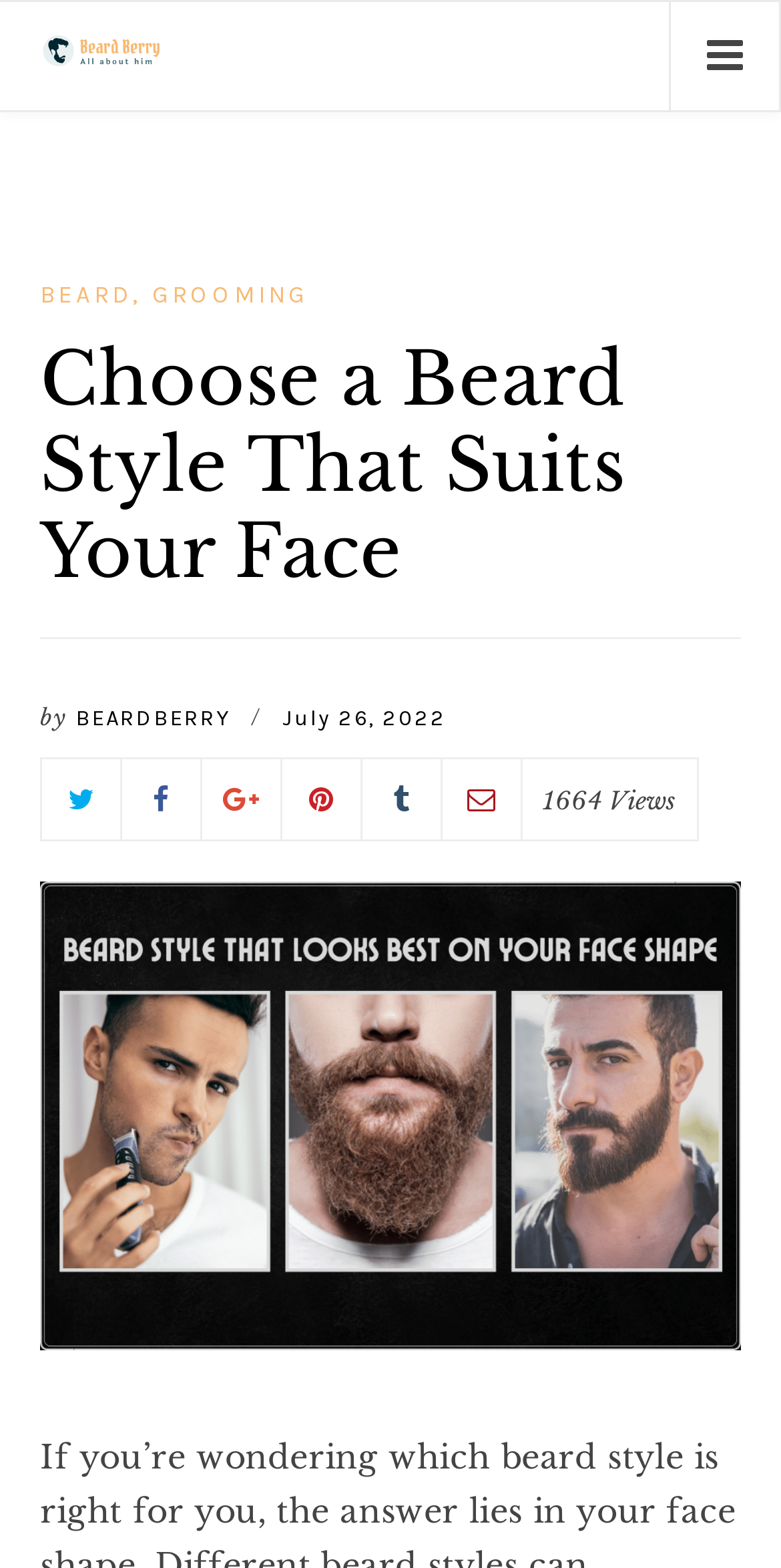How many views does the article have?
Analyze the image and deliver a detailed answer to the question.

I found the answer by looking at the bottom of the webpage, where I saw a static text element with the text '1664 Views', indicating the number of views the article has received.